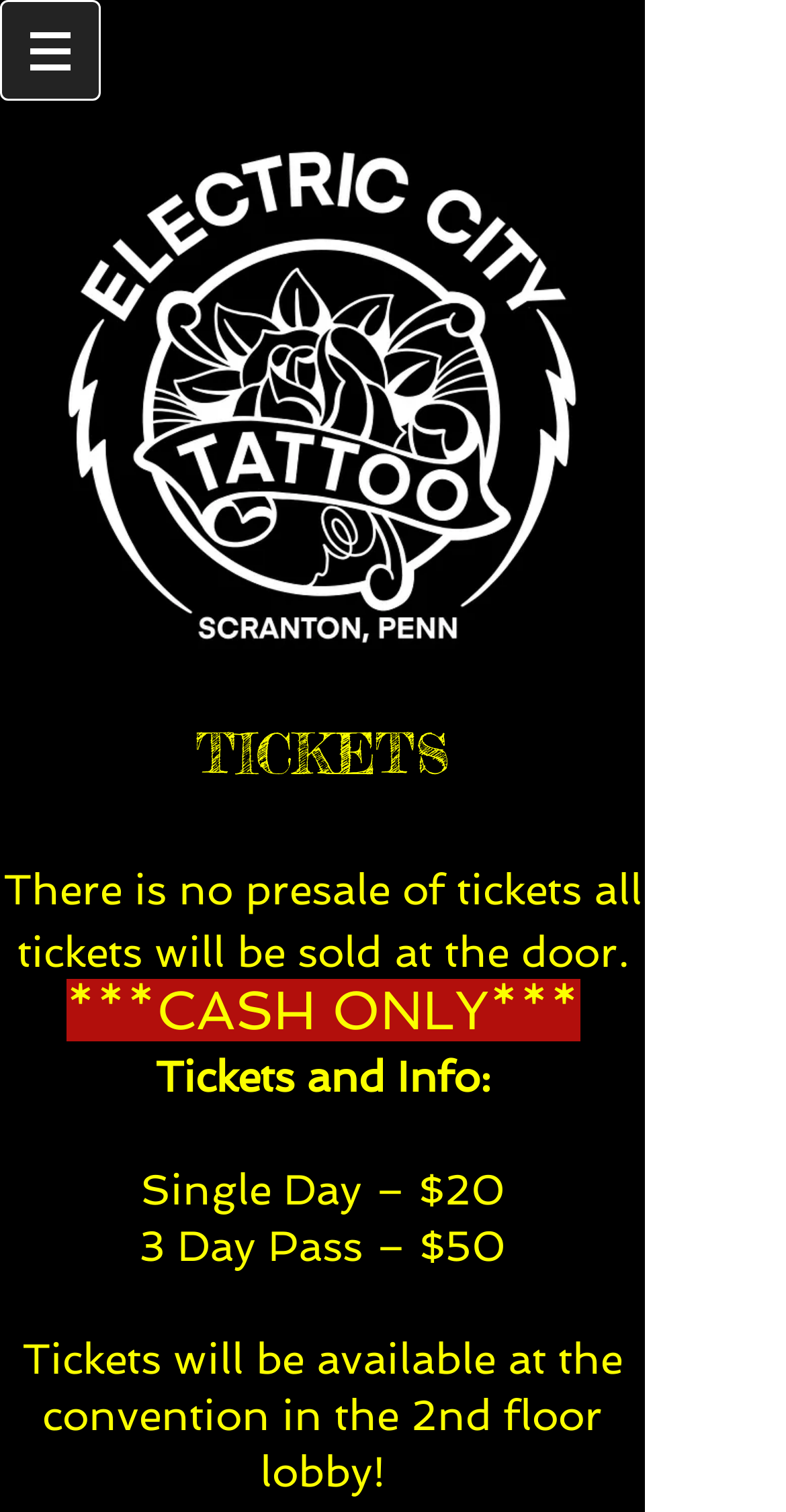What is the payment method for tickets?
Please answer the question with a single word or phrase, referencing the image.

CASH ONLY